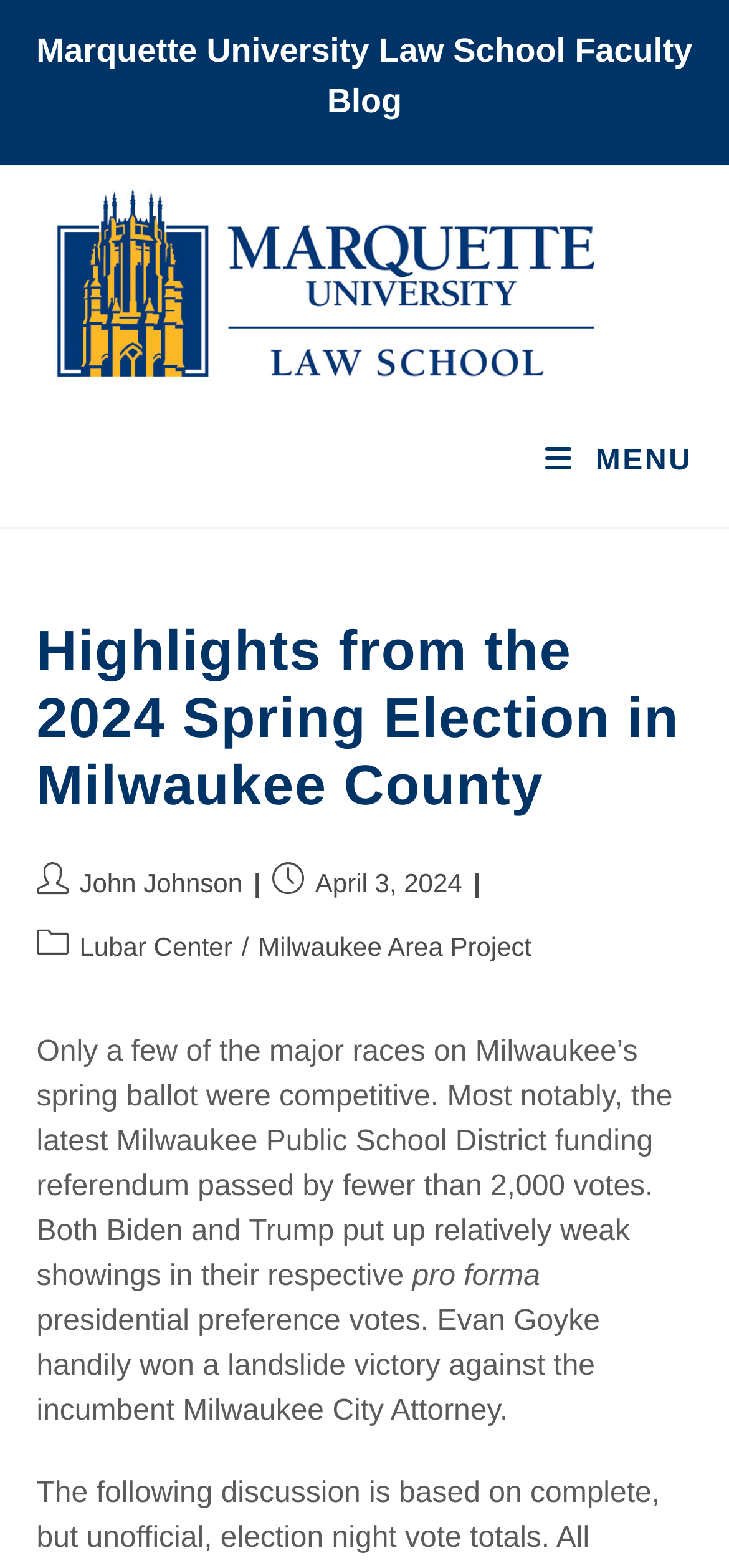Provide your answer to the question using just one word or phrase: What is the name of the university mentioned in the webpage?

Marquette University